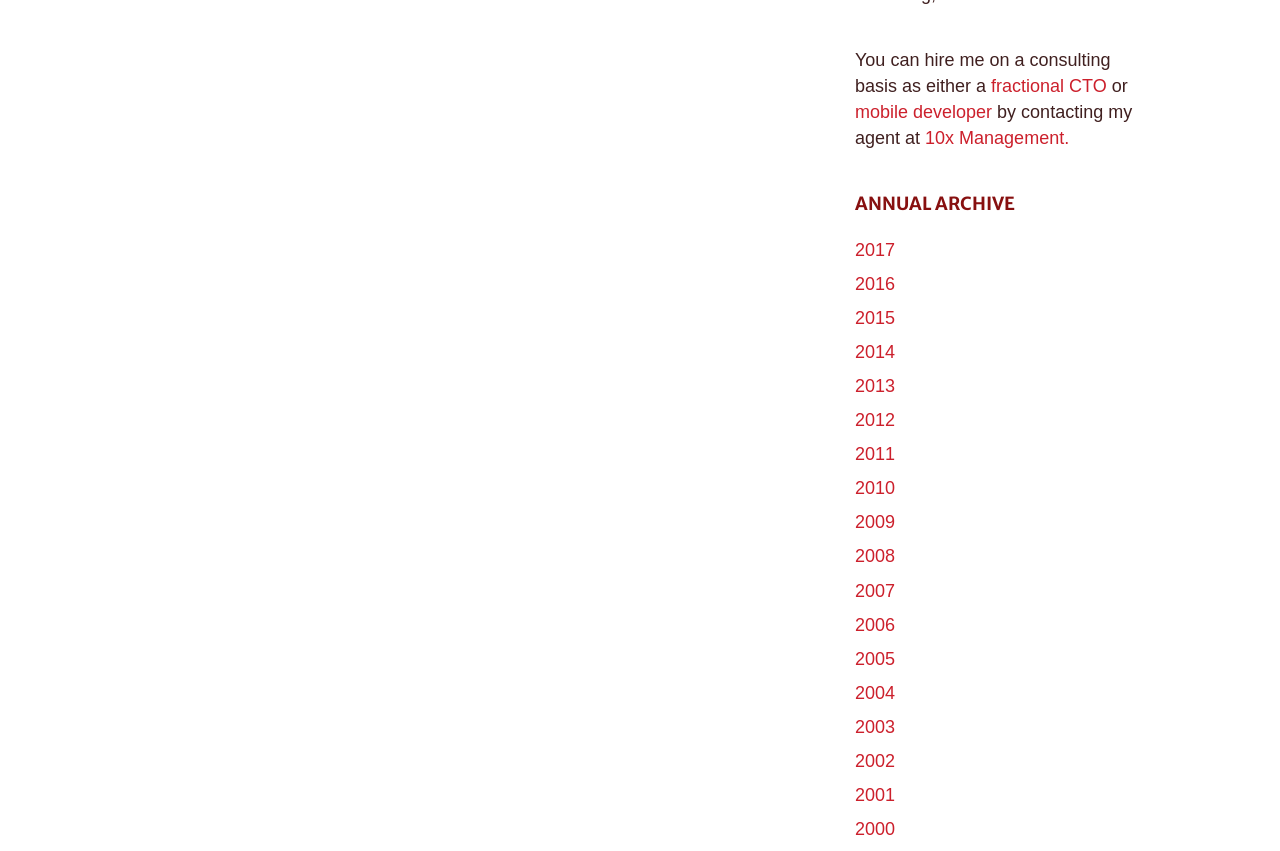Please respond to the question using a single word or phrase:
How can you contact the person's agent?

10x Management